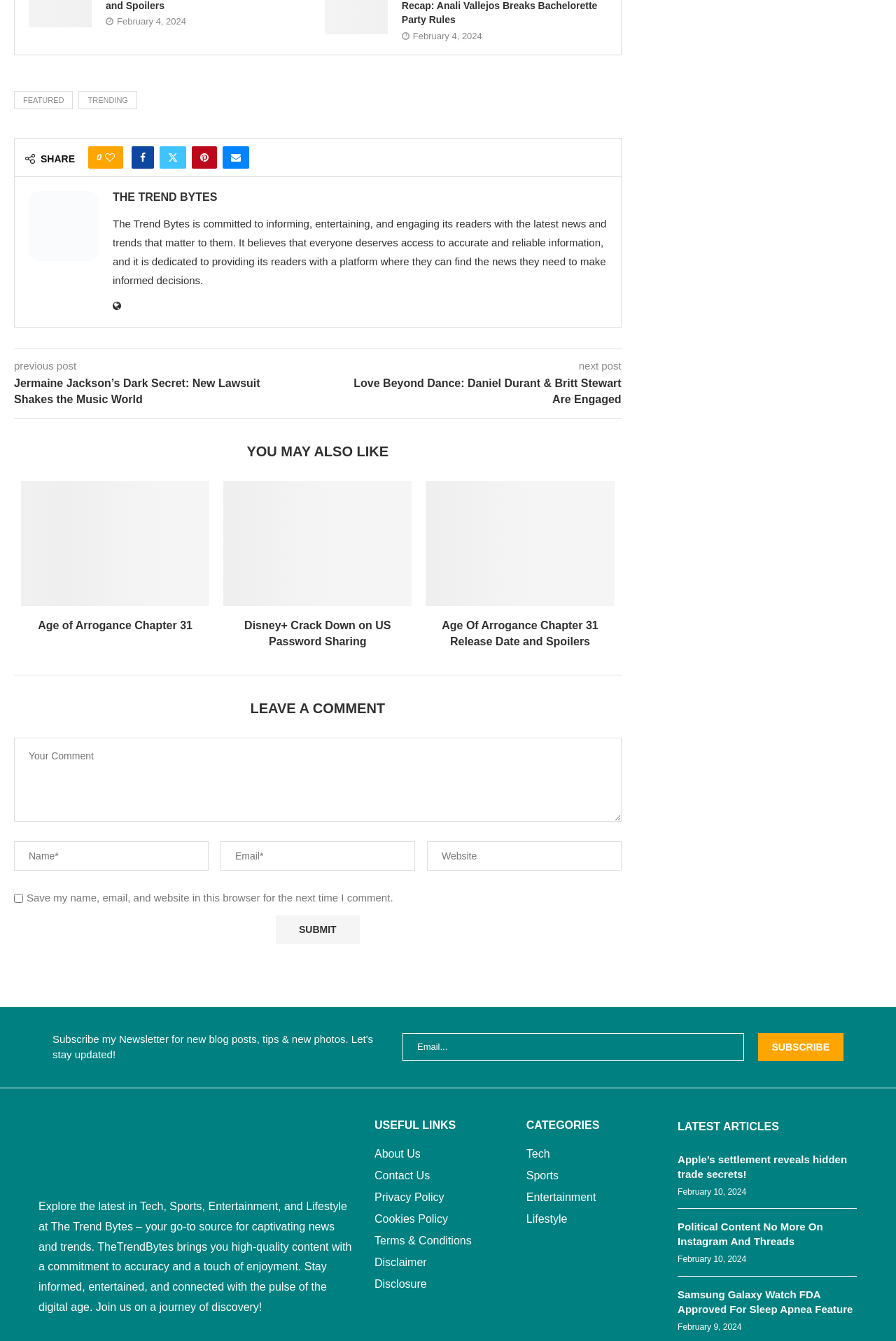Please identify the bounding box coordinates of the clickable region that I should interact with to perform the following instruction: "Leave a comment". The coordinates should be expressed as four float numbers between 0 and 1, i.e., [left, top, right, bottom].

[0.016, 0.55, 0.693, 0.613]